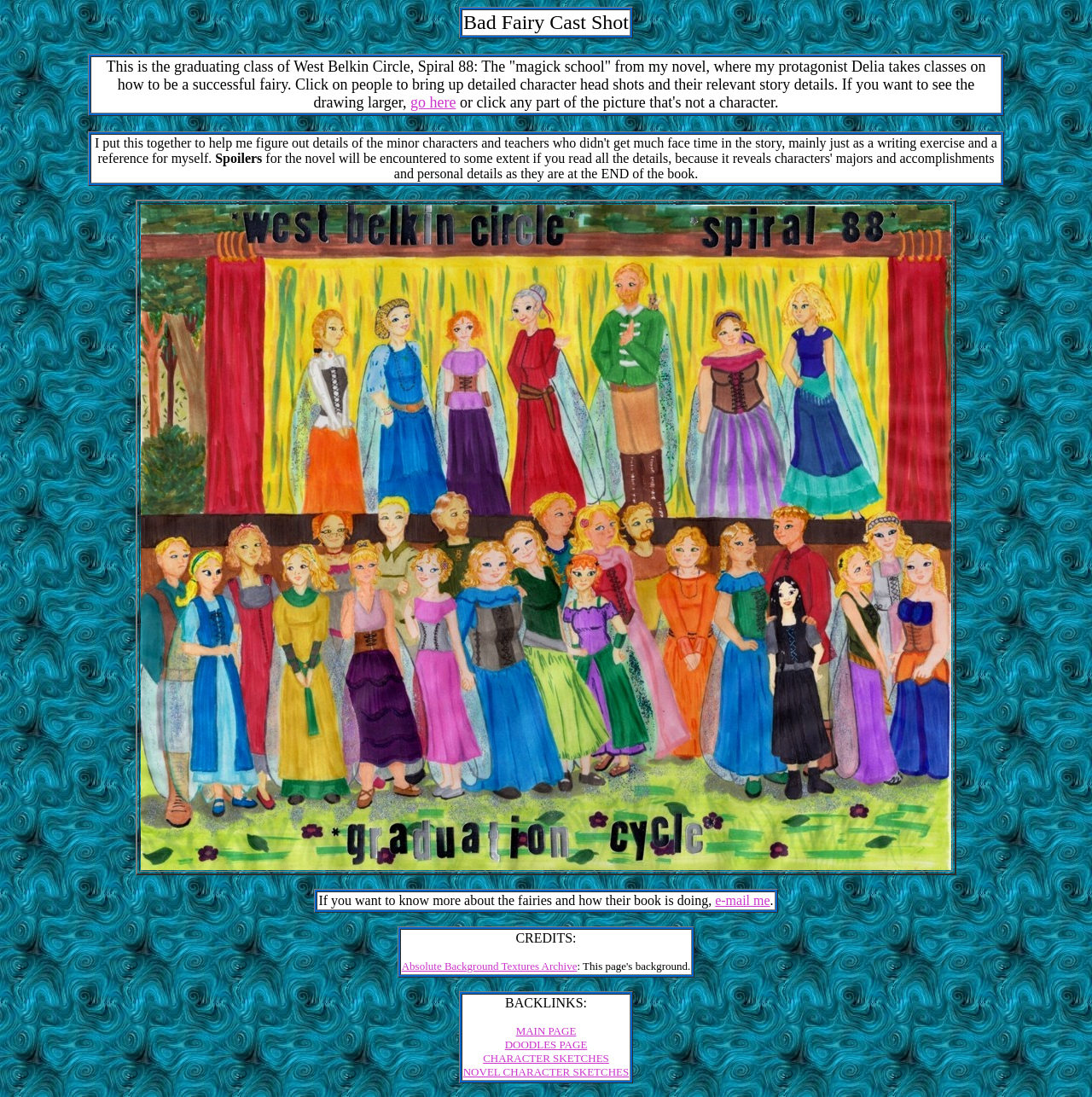What is the name of the novel depicted on this webpage?
Using the visual information, respond with a single word or phrase.

Bad Fairy